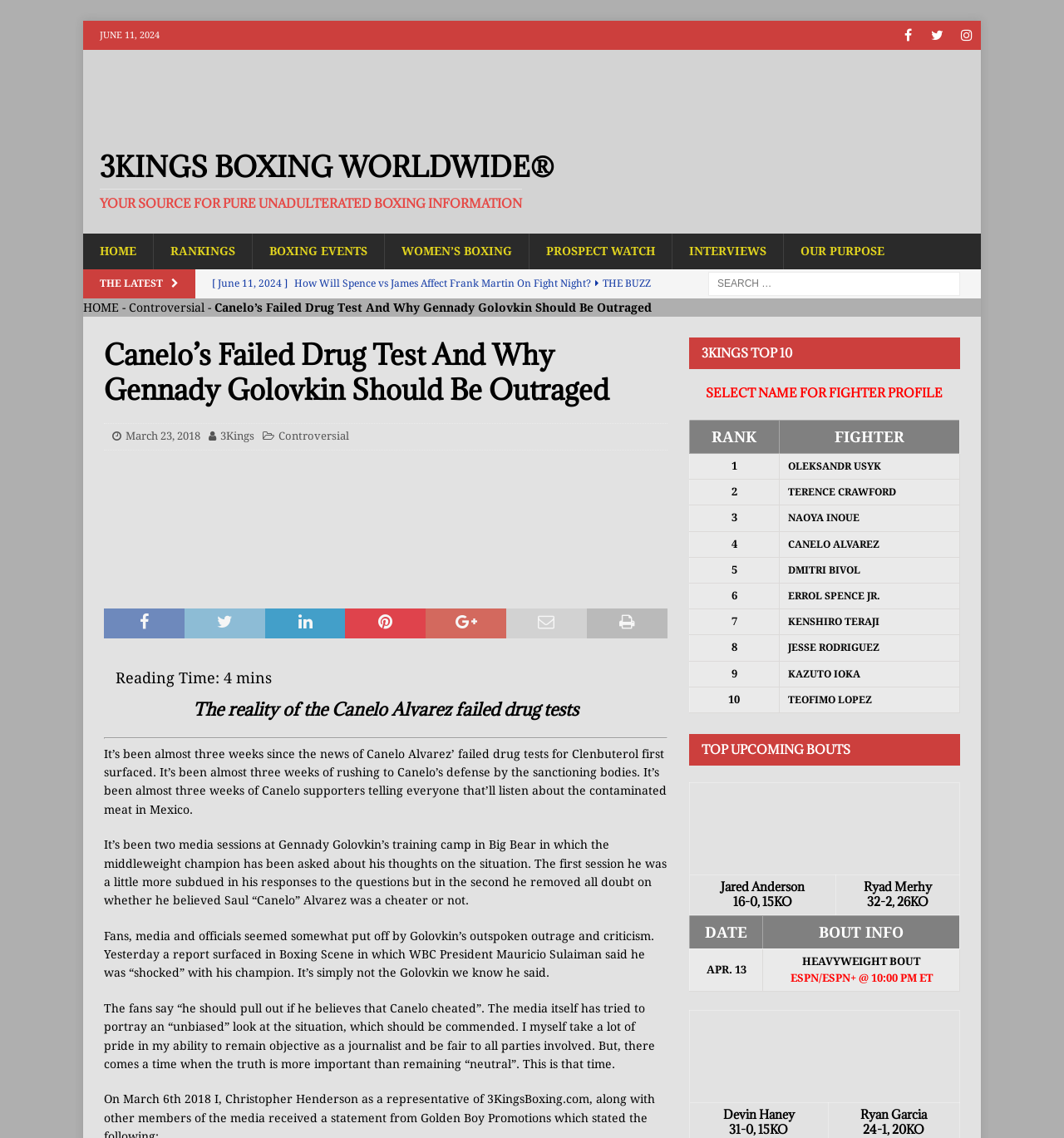Determine the bounding box coordinates for the region that must be clicked to execute the following instruction: "Search for a topic".

[0.666, 0.239, 0.902, 0.26]